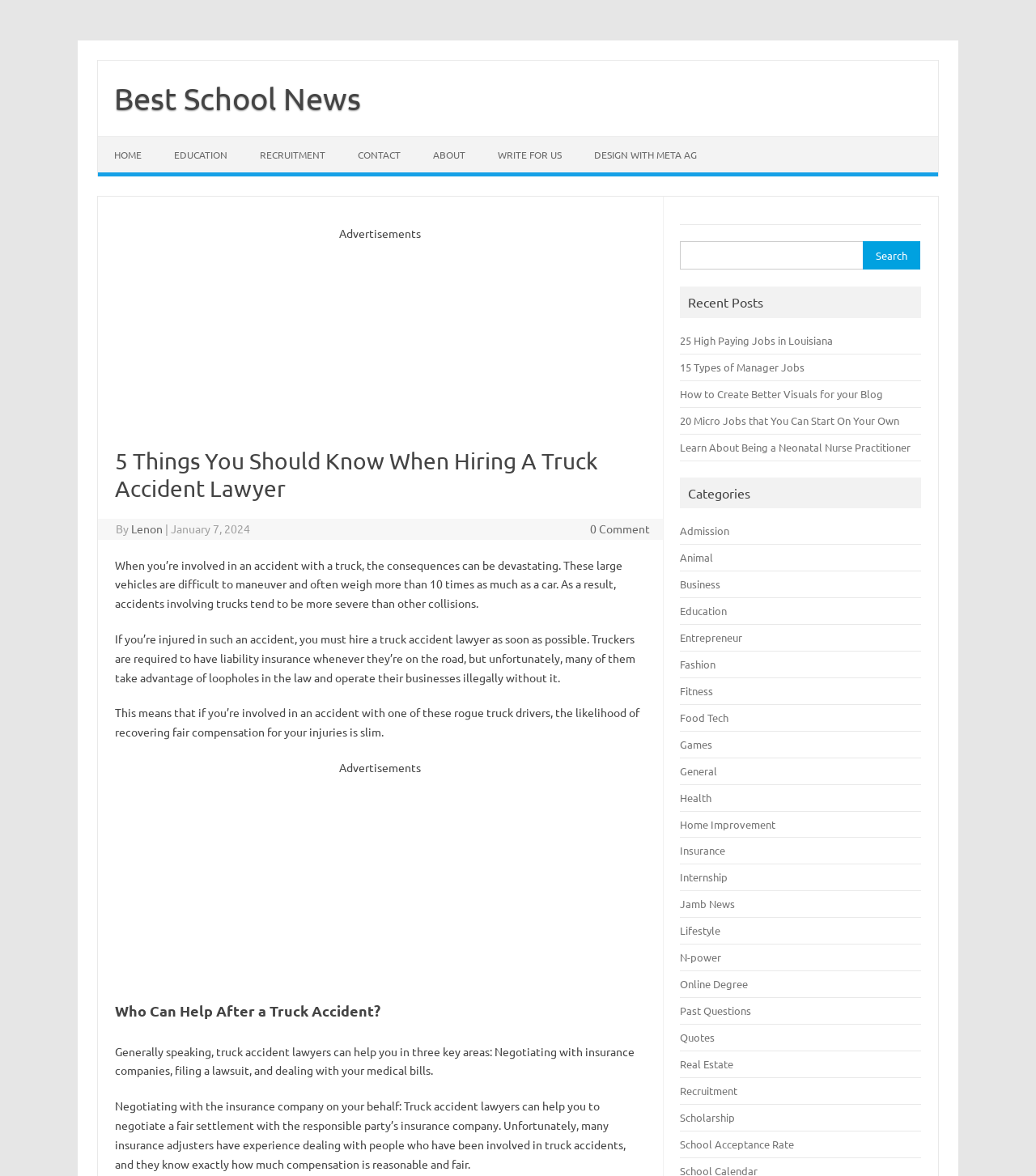Using the provided element description "Best School News", determine the bounding box coordinates of the UI element.

[0.11, 0.068, 0.348, 0.098]